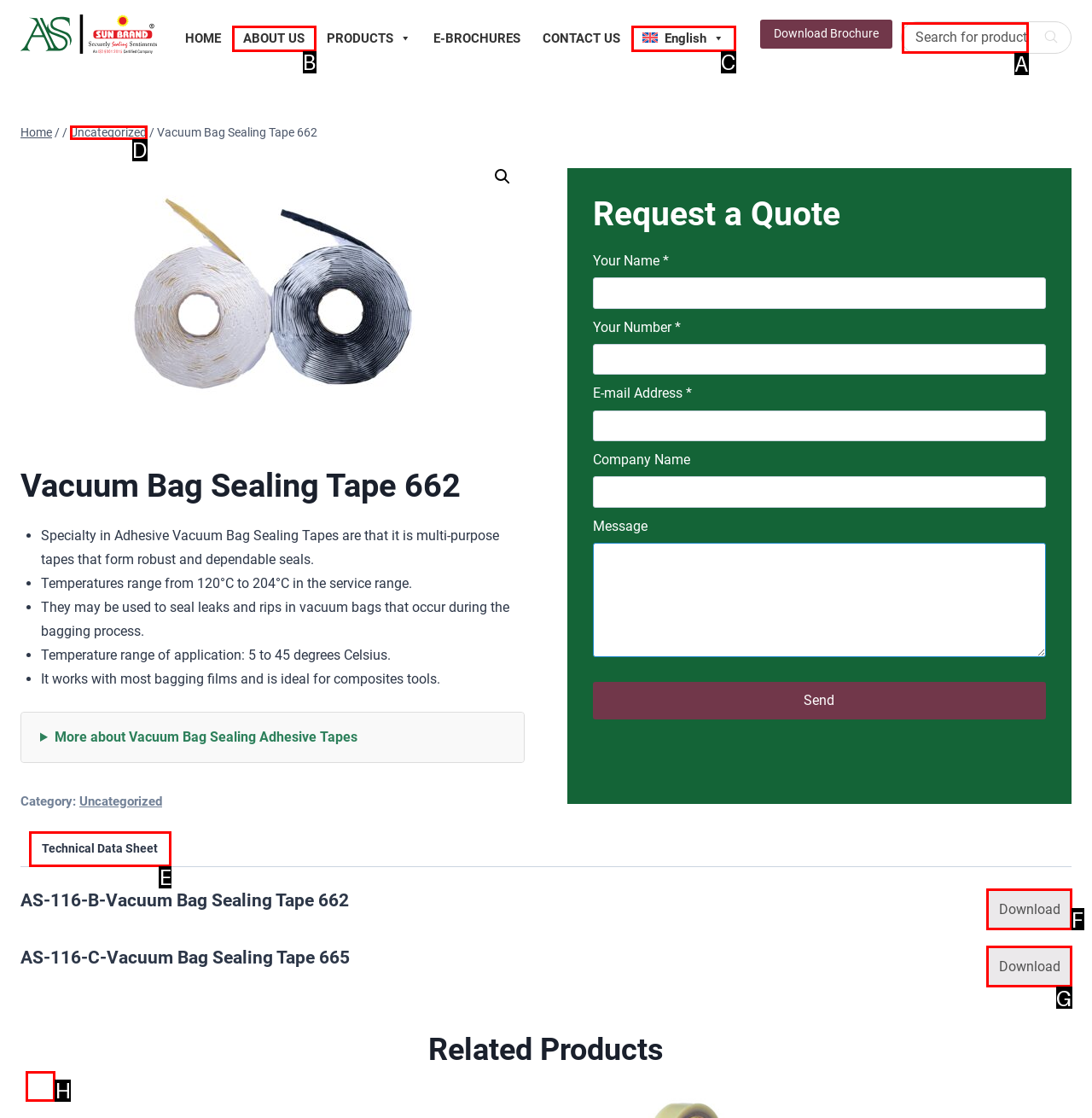Identify the letter of the UI element needed to carry out the task: View technical data sheet
Reply with the letter of the chosen option.

E